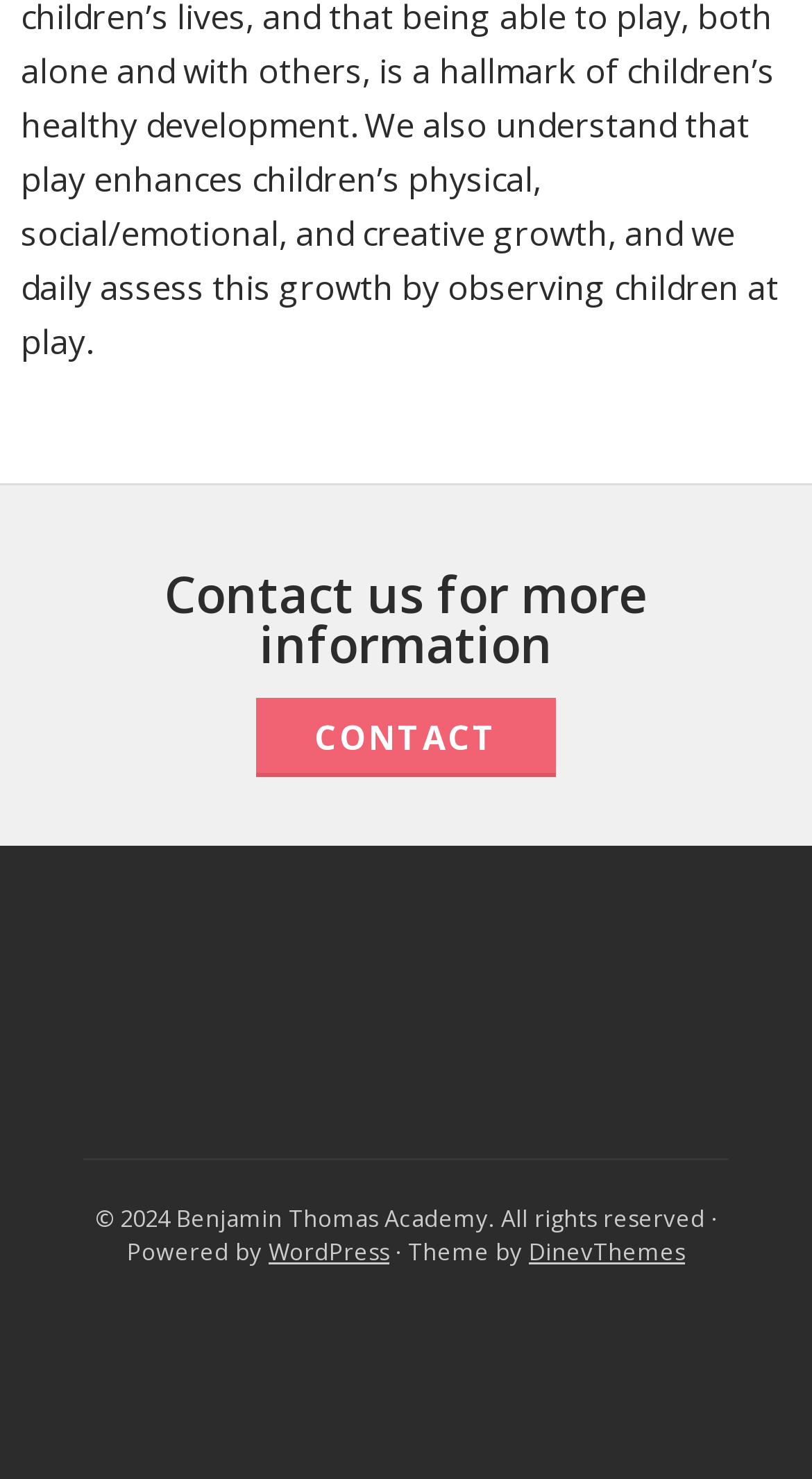What is the name of the academy?
Look at the image and respond to the question as thoroughly as possible.

I found the name of the academy by looking at the footer section of the webpage, where it says 'Benjamin Thomas Academy. All rights reserved'.